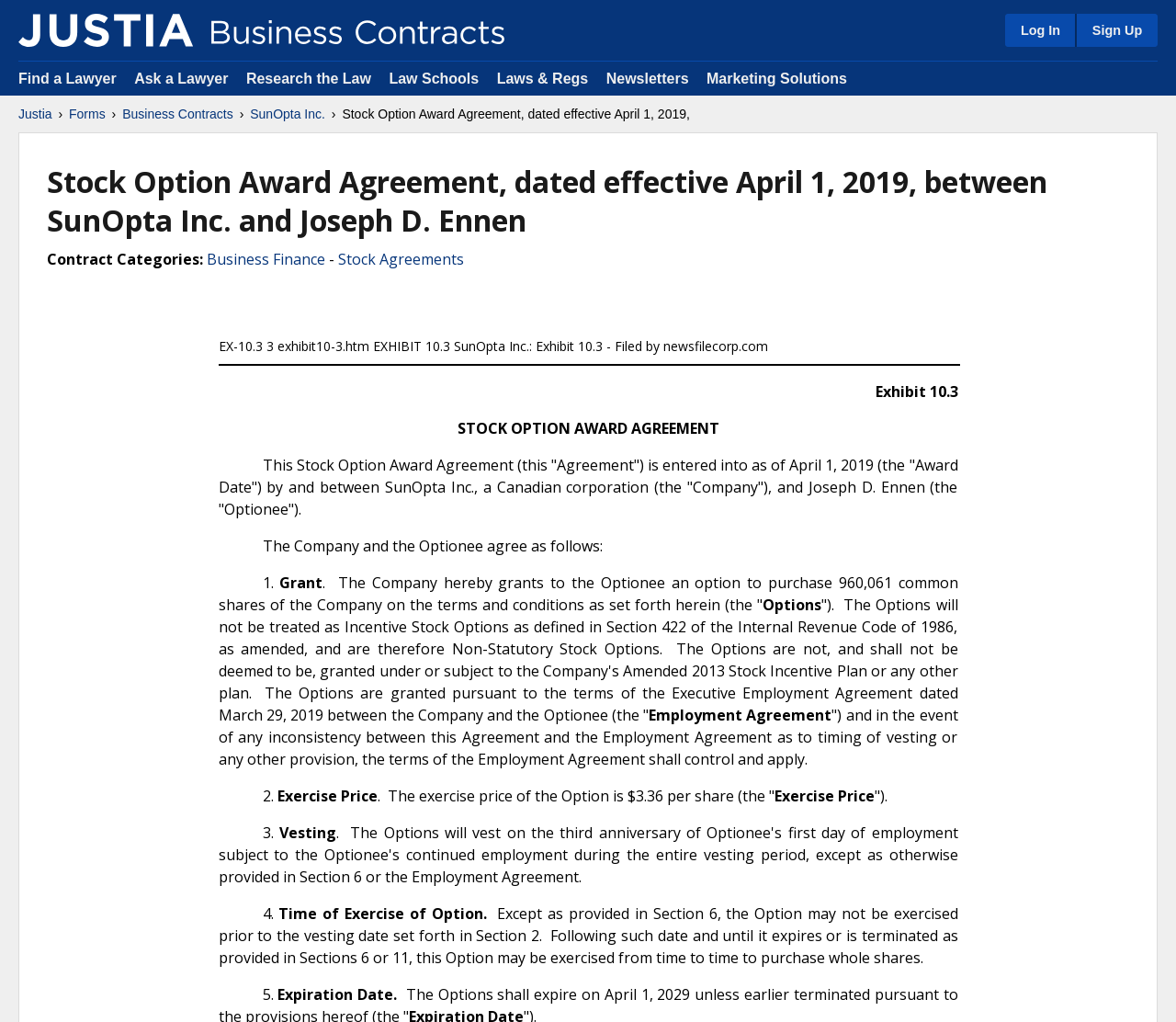Locate the bounding box coordinates of the region to be clicked to comply with the following instruction: "Sign up". The coordinates must be four float numbers between 0 and 1, in the form [left, top, right, bottom].

[0.914, 0.013, 0.984, 0.046]